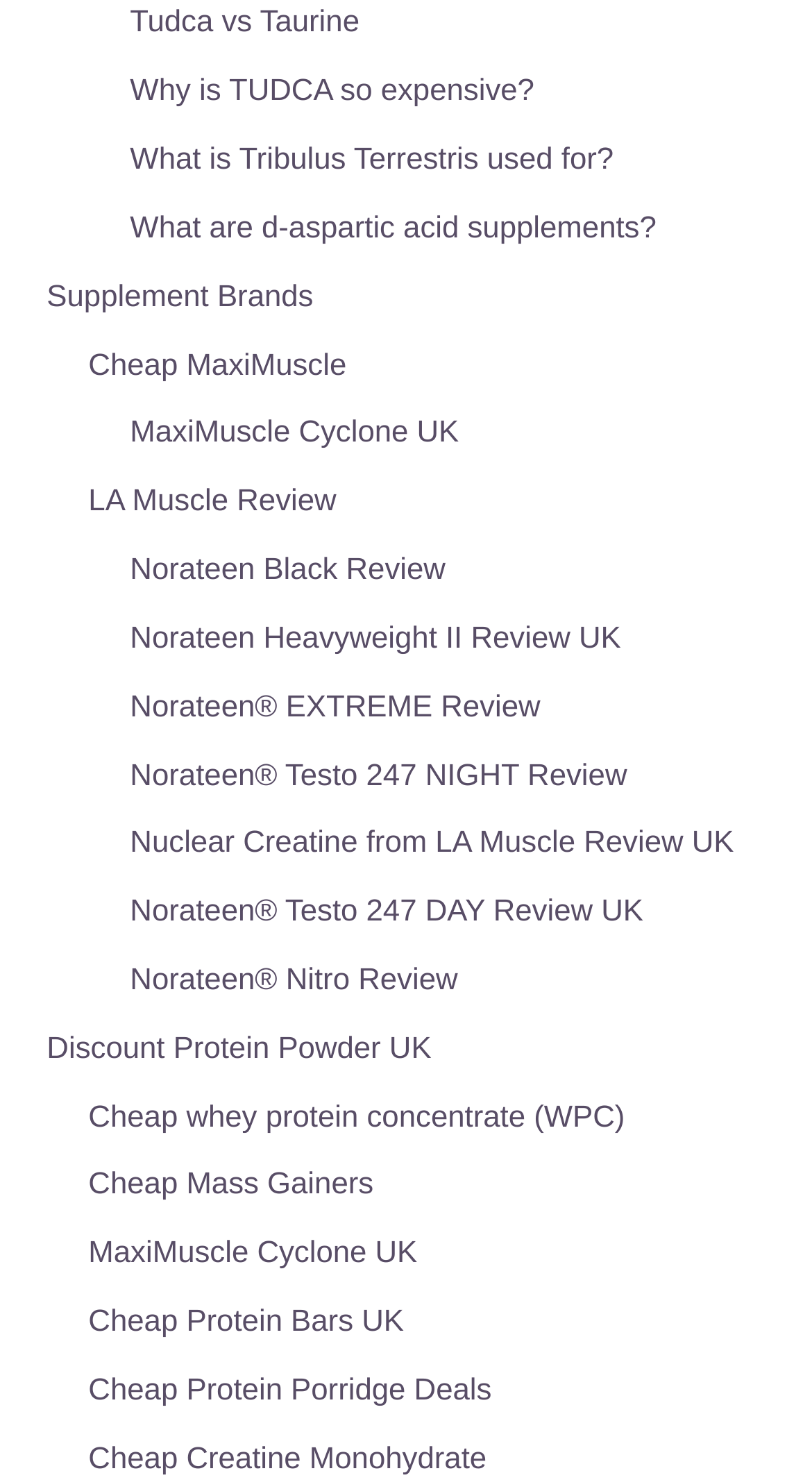Based on the image, provide a detailed response to the question:
What type of product is mentioned in the link 'Cheap whey protein concentrate (WPC)'?

The link 'Cheap whey protein concentrate (WPC)' suggests that the product being referred to is a type of protein supplement, specifically whey protein concentrate.